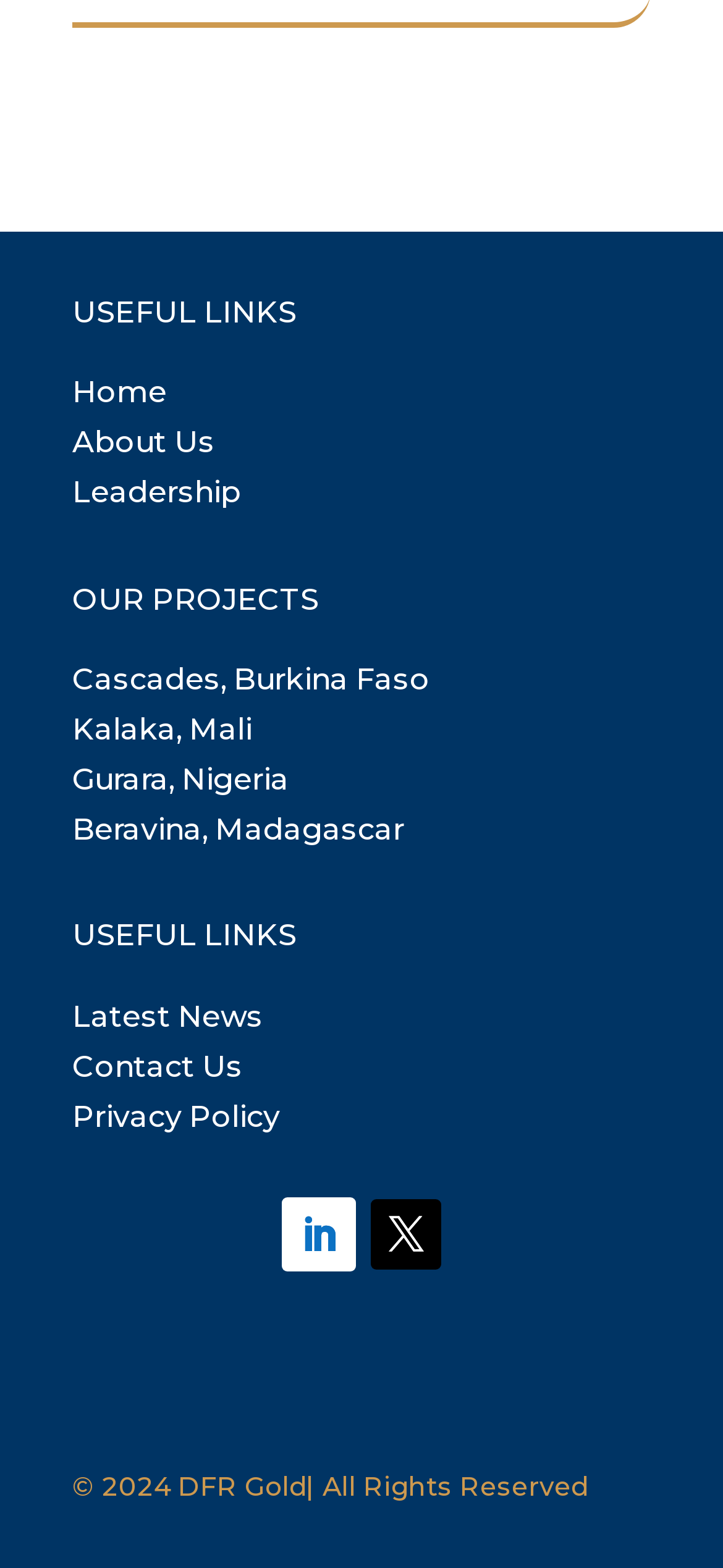Provide the bounding box coordinates of the UI element this sentence describes: "Website Design".

None